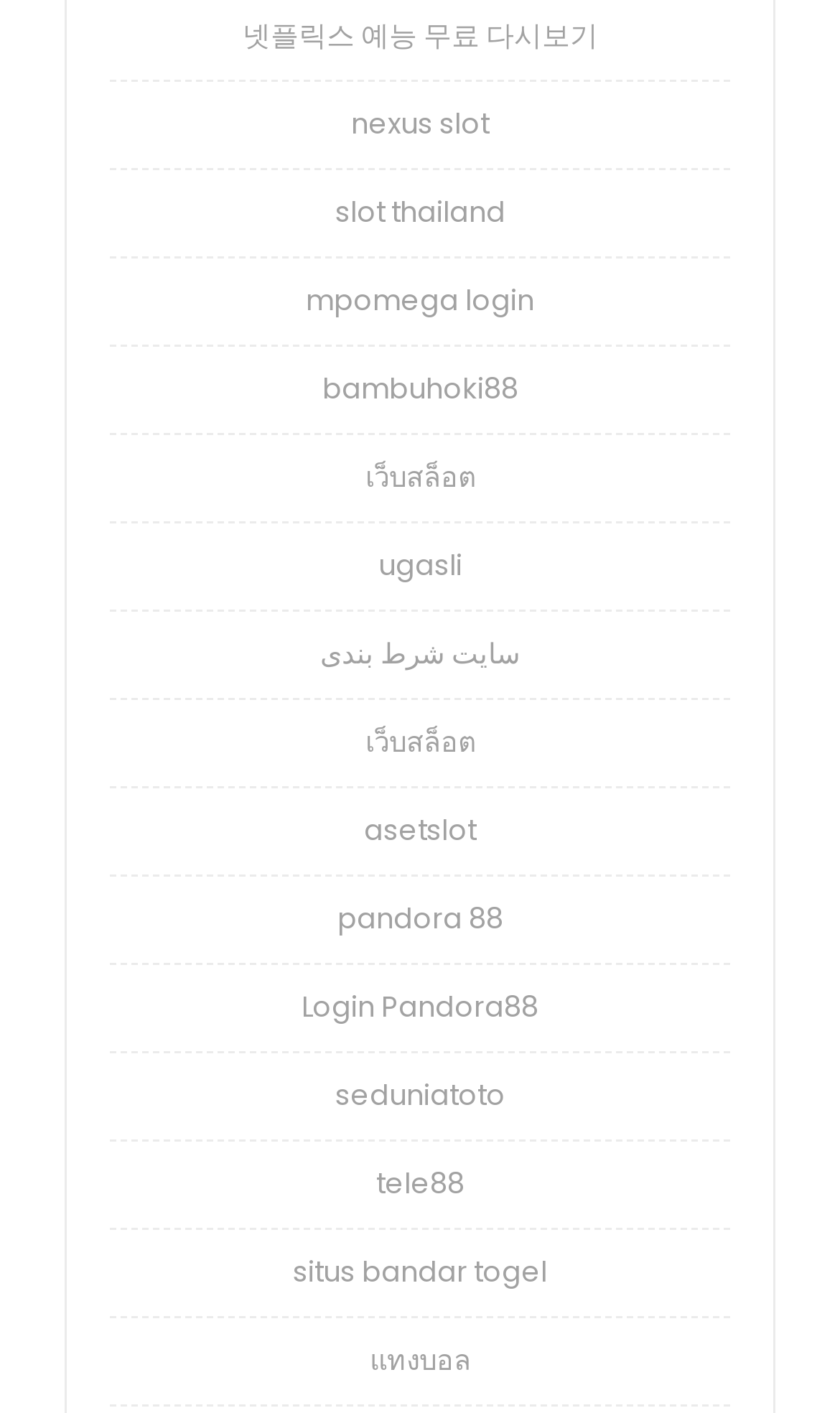How many links have login-related text?
Using the image, provide a concise answer in one word or a short phrase.

2